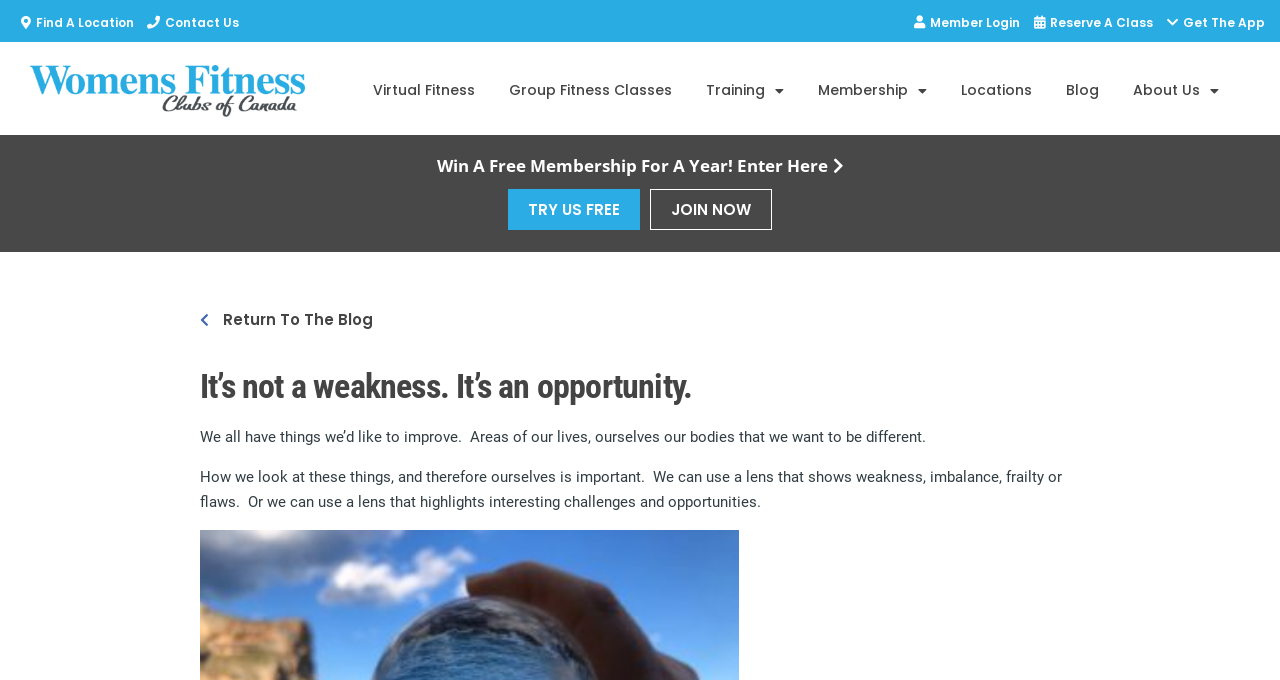Identify the bounding box for the UI element described as: "TRY US FREE". The coordinates should be four float numbers between 0 and 1, i.e., [left, top, right, bottom].

[0.397, 0.278, 0.5, 0.339]